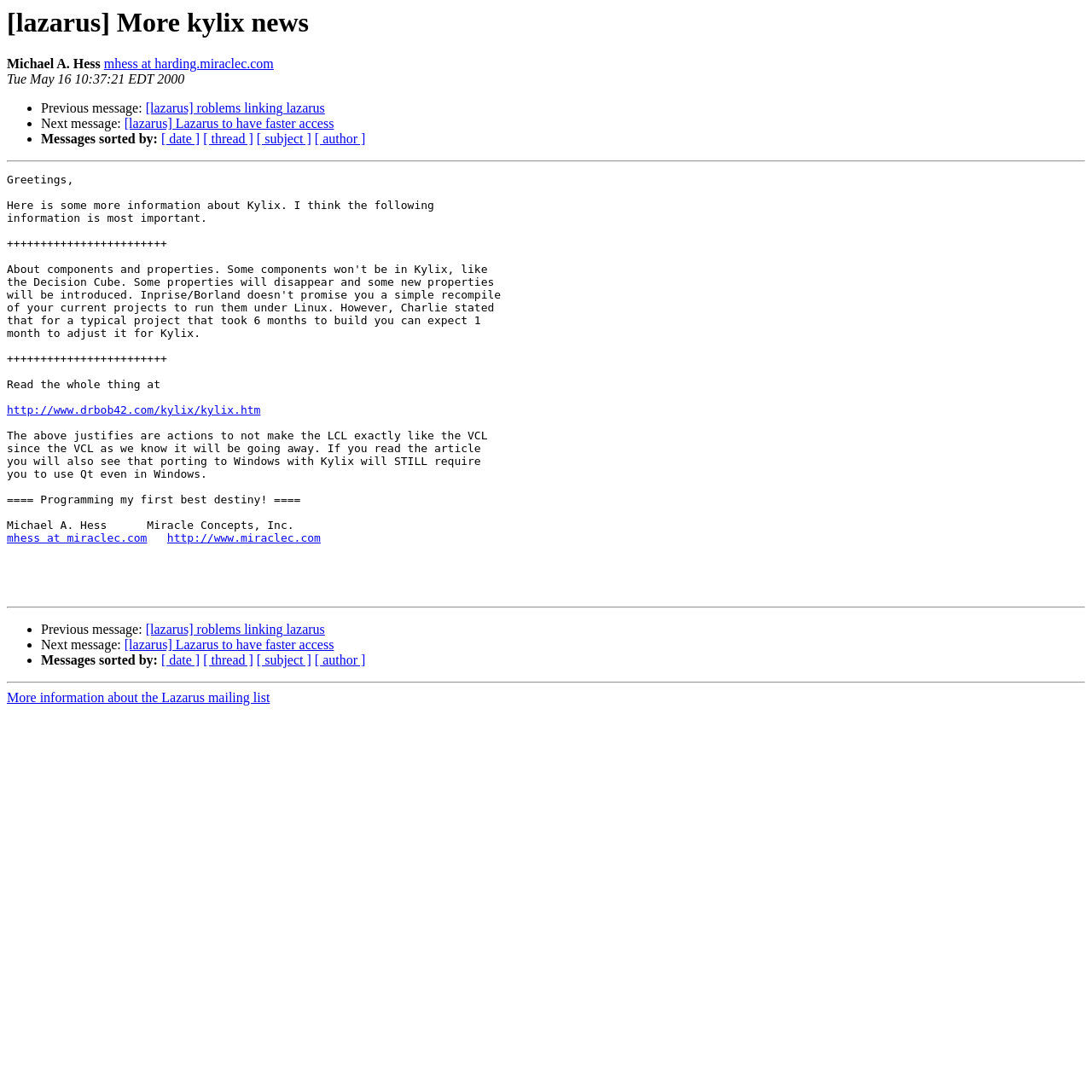Can you find and provide the title of the webpage?

[lazarus] More kylix news